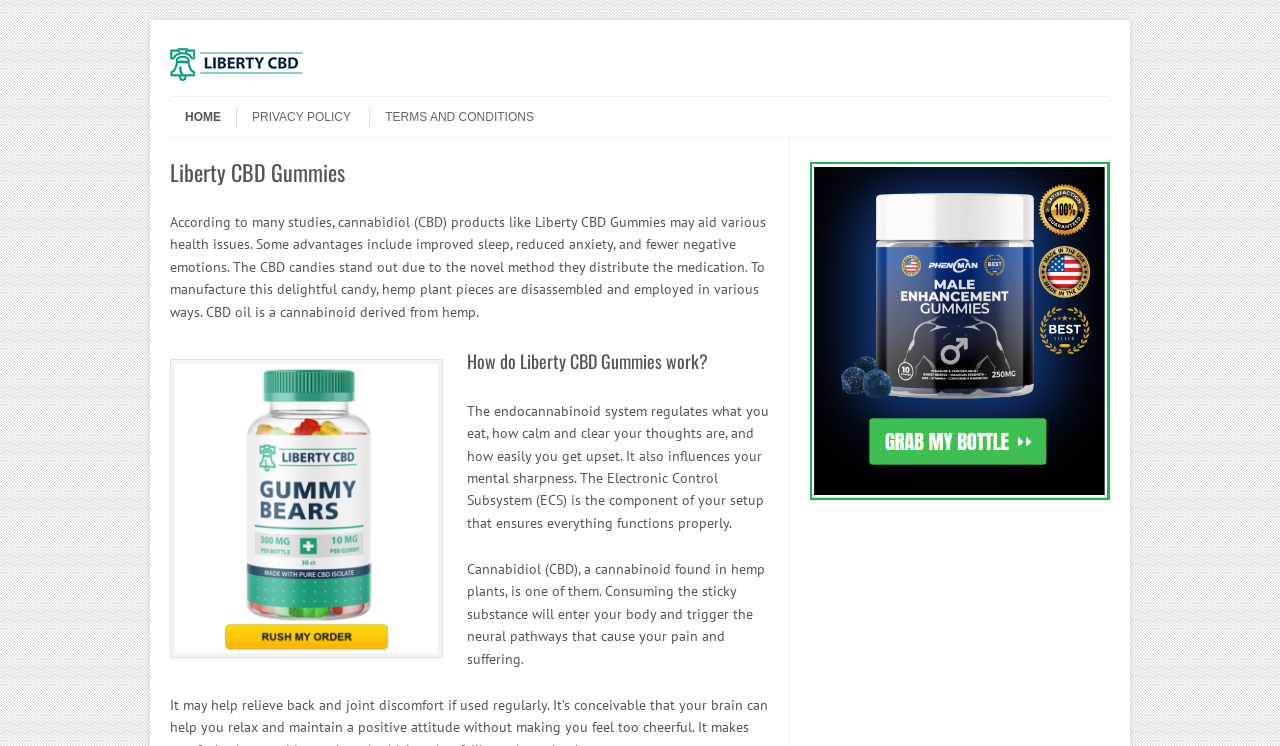Based on the element description Skip to content, identify the bounding box coordinates for the UI element. The coordinates should be in the format (top-left x, top-left y, bottom-right x, bottom-right y) and within the 0 to 1 range.

[0.133, 0.129, 0.195, 0.147]